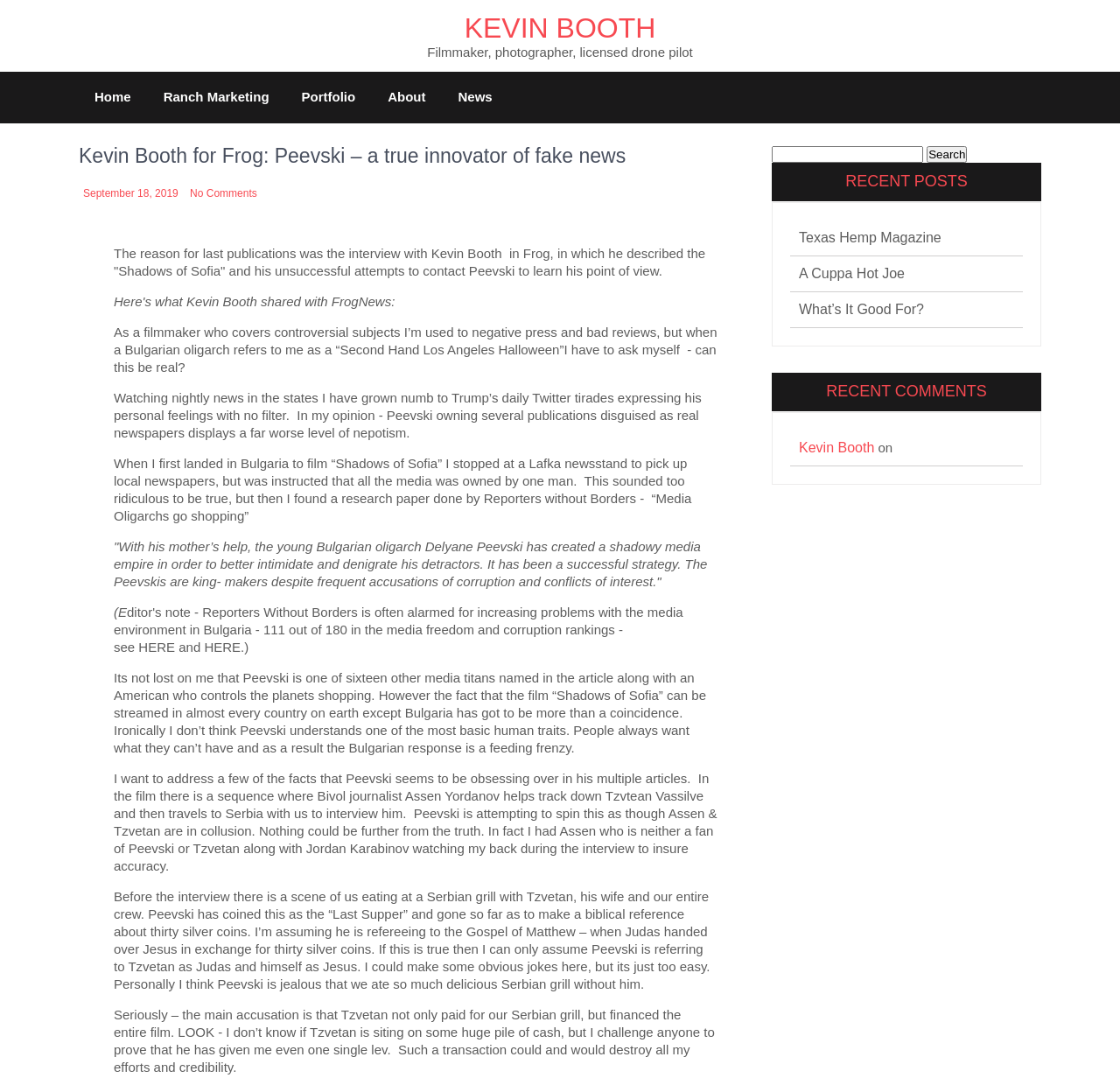What is the name of the organization mentioned in the article?
Please provide a detailed answer to the question.

The article mentions the name 'Reporters Without Borders' in the text '...a research paper done by Reporters without Borders...'.